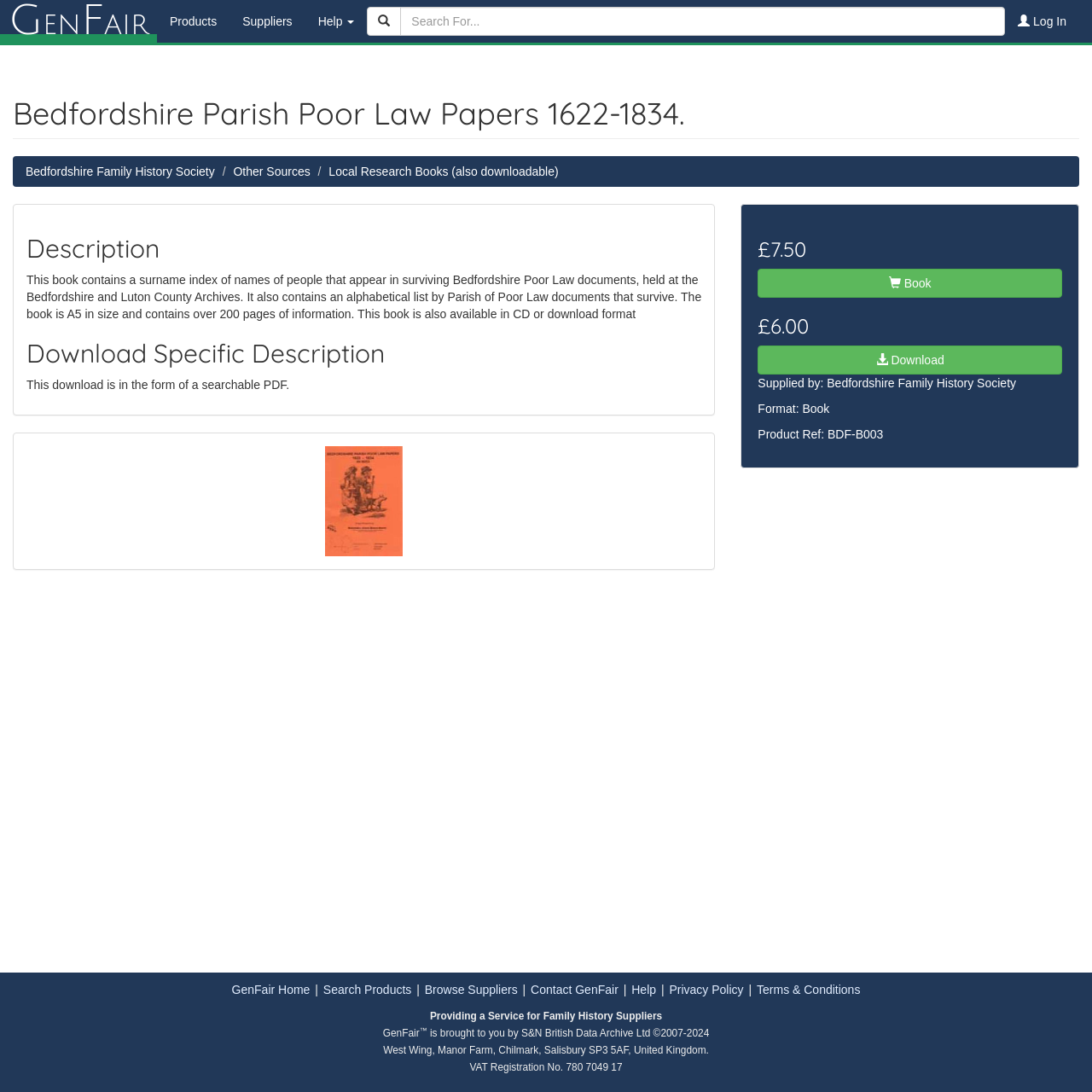What is the name of the society that supplied the book?
Refer to the image and give a detailed answer to the question.

I found the answer by looking at the section 'Description' where it mentions the book, and then I looked at the section 'Supplied by:' where I found the name of the society that supplied the book, which is Bedfordshire Family History Society.